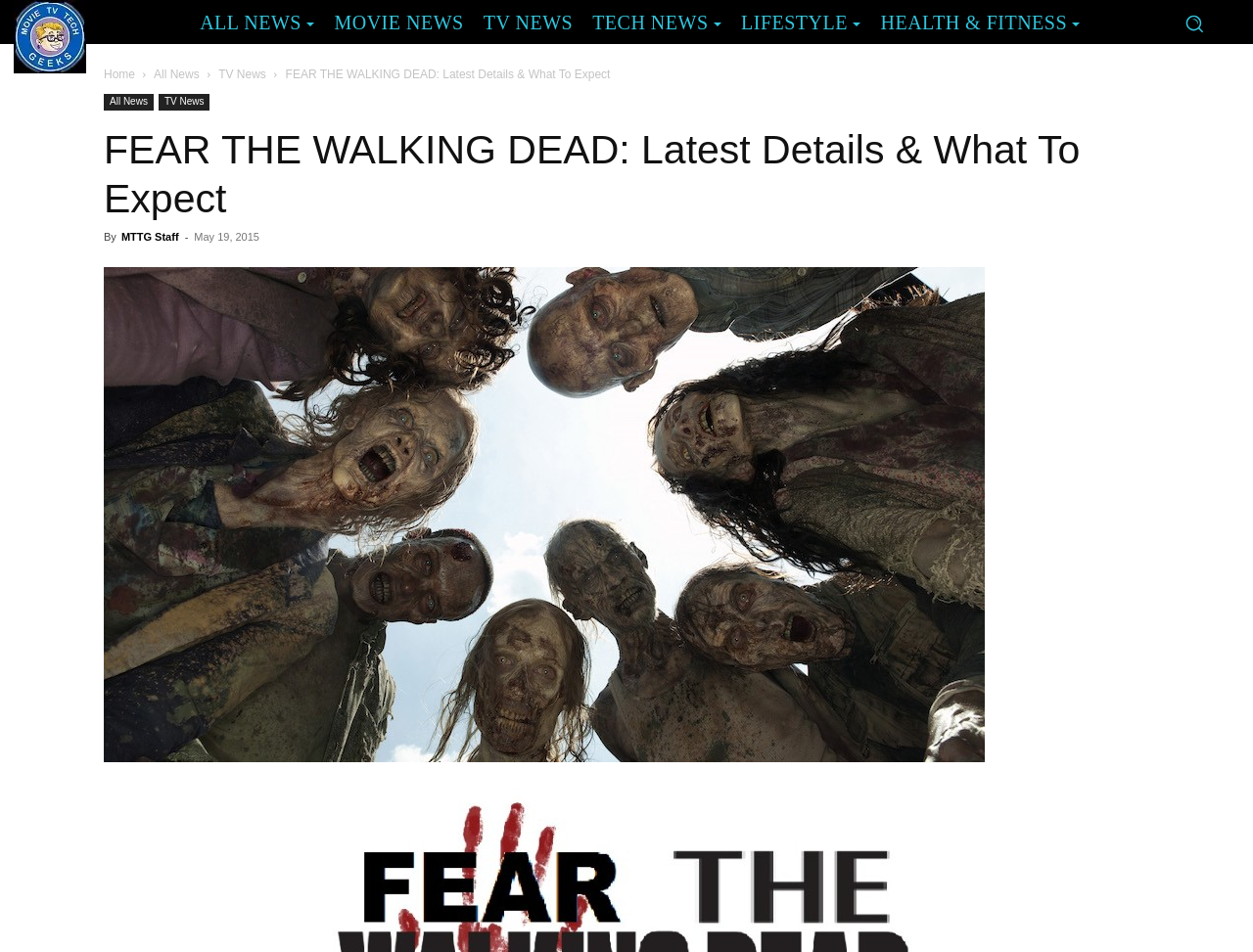What is the category of news that this article belongs to?
Refer to the image and provide a one-word or short phrase answer.

TV News